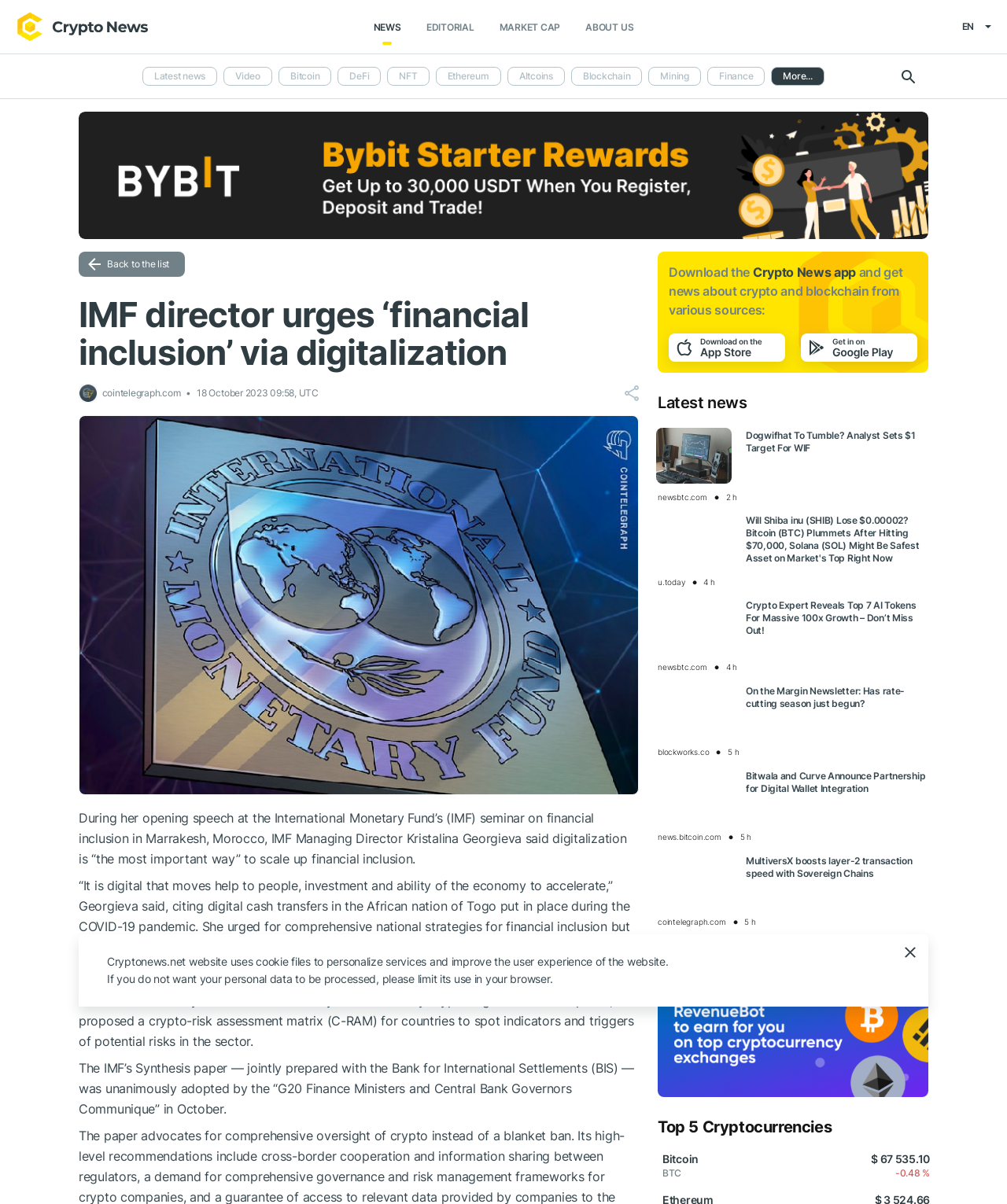Please determine the bounding box coordinates of the element's region to click for the following instruction: "Click on the 'NEWS' link".

[0.358, 0.01, 0.411, 0.034]